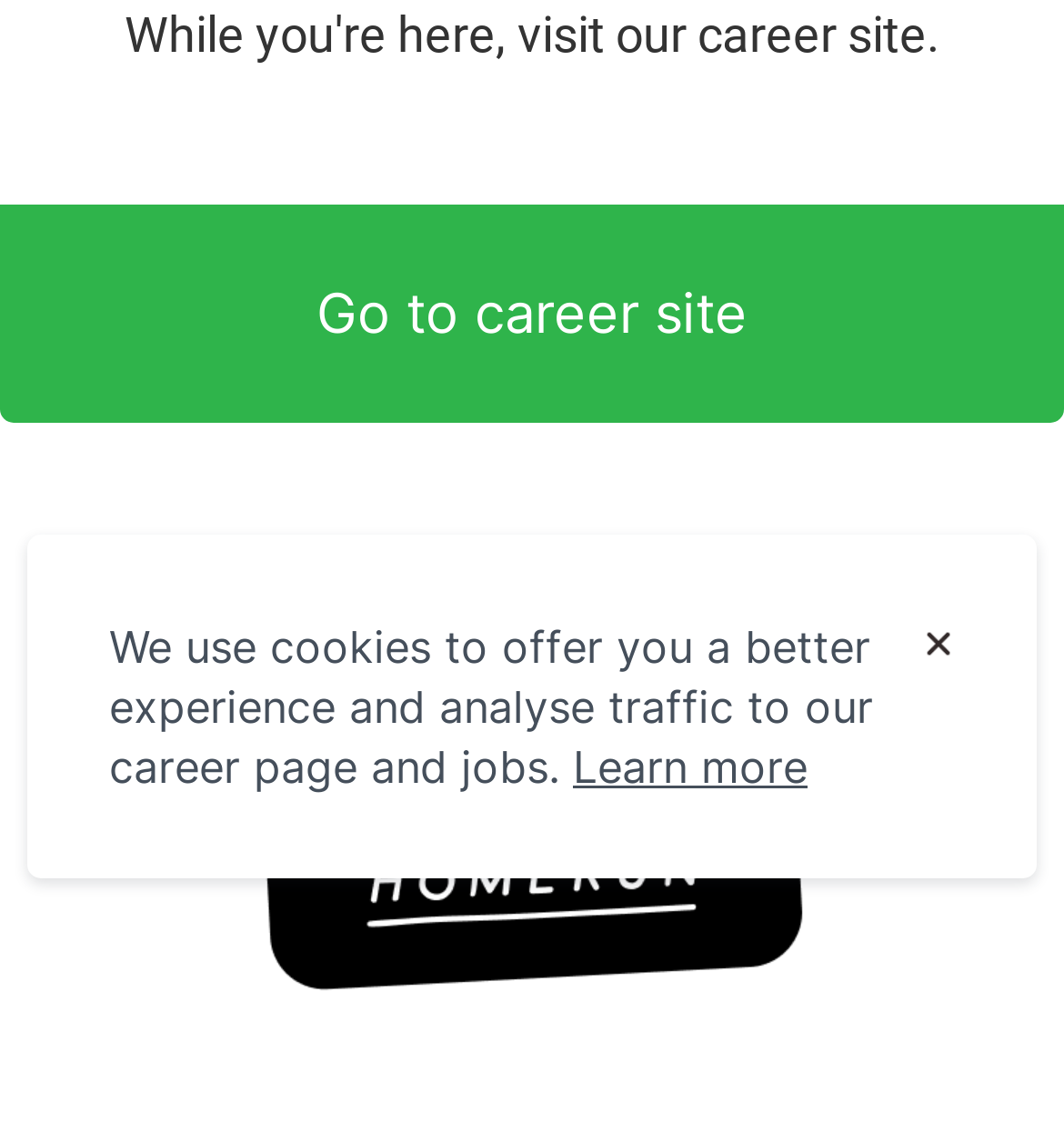Identify the bounding box of the UI component described as: "Hiring with Homerun".

[0.244, 0.615, 0.756, 0.88]